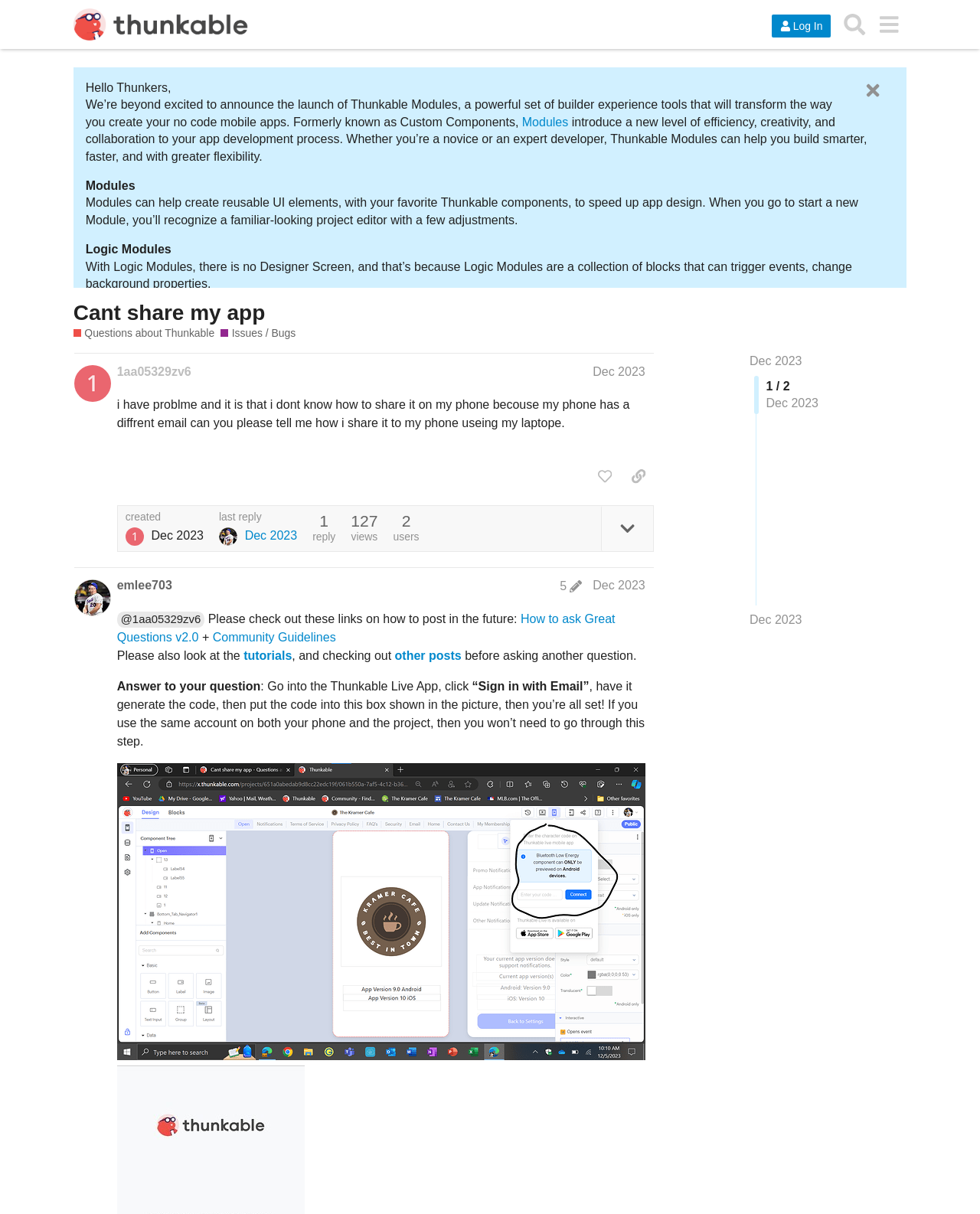Based on the image, please elaborate on the answer to the following question:
What is the purpose of the 'Logic Modules'?

The purpose of the 'Logic Modules' can be found in the paragraph that describes it, stating that it is a collection of blocks that can trigger events, change background properties, or create custom integrations.